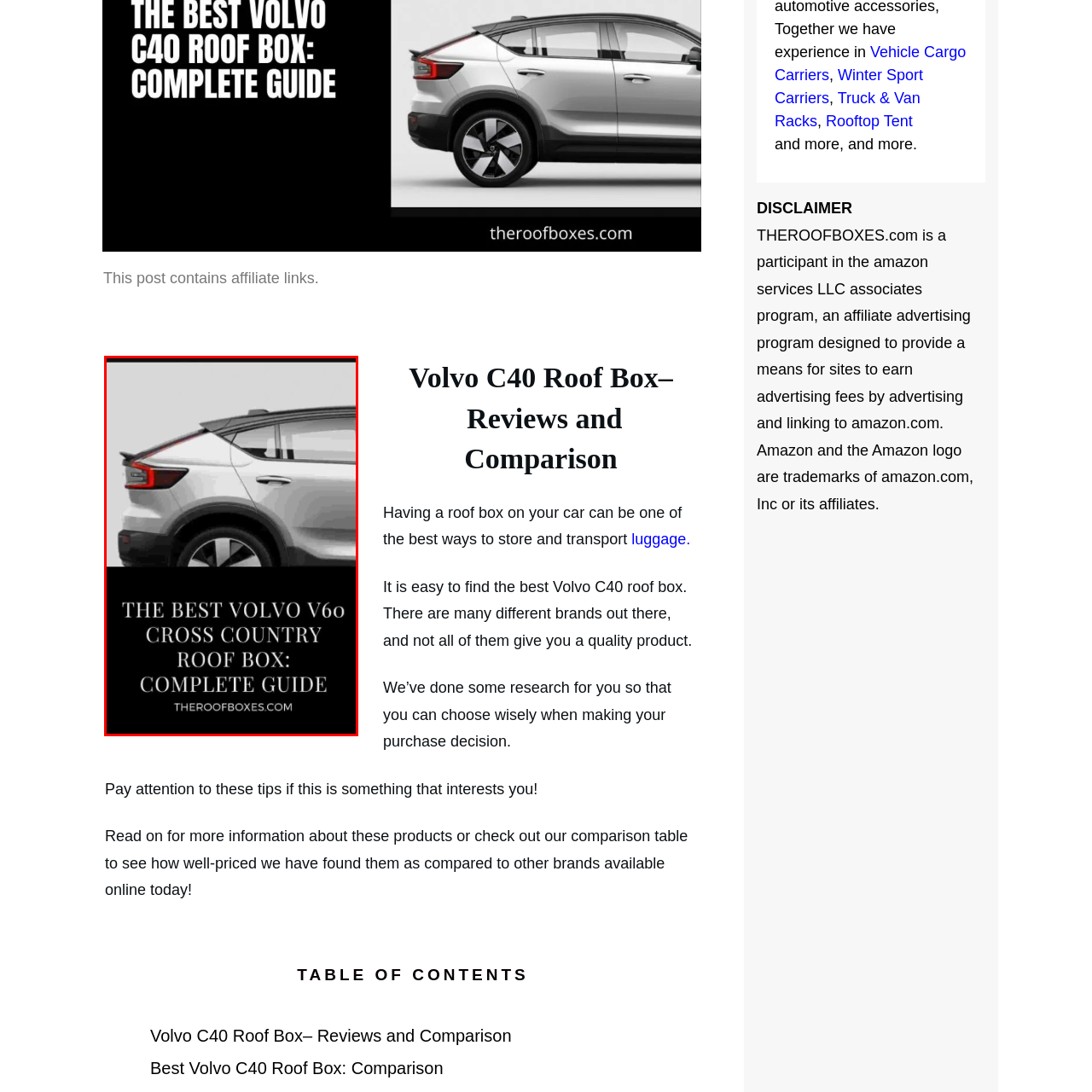Concentrate on the part of the image bordered in red, What is the purpose of the guide? Answer concisely with a word or phrase.

To assist consumers in making well-informed decisions